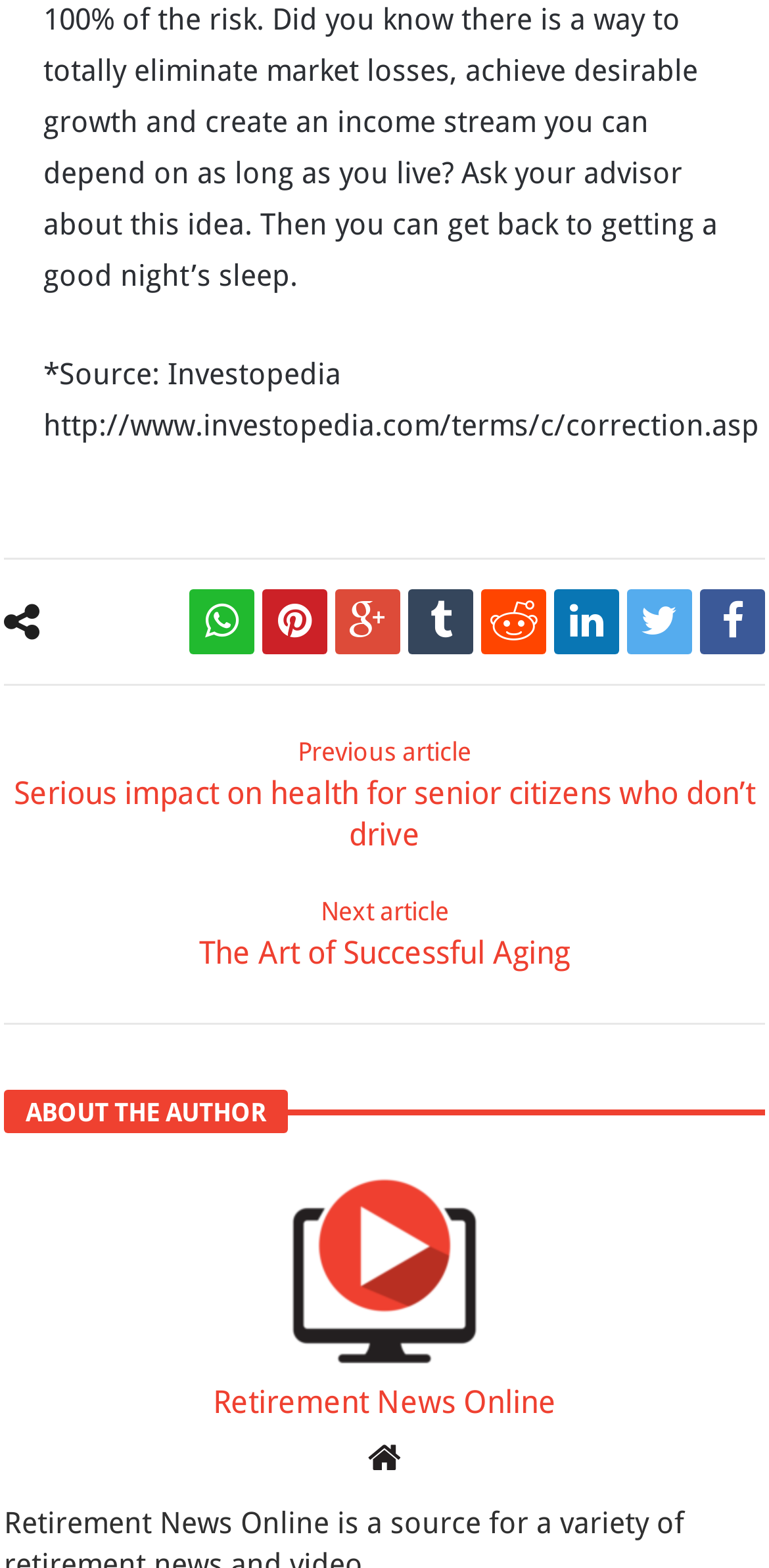Determine the bounding box coordinates of the region to click in order to accomplish the following instruction: "Share the article". Provide the coordinates as four float numbers between 0 and 1, specifically [left, top, right, bottom].

[0.91, 0.376, 0.995, 0.418]